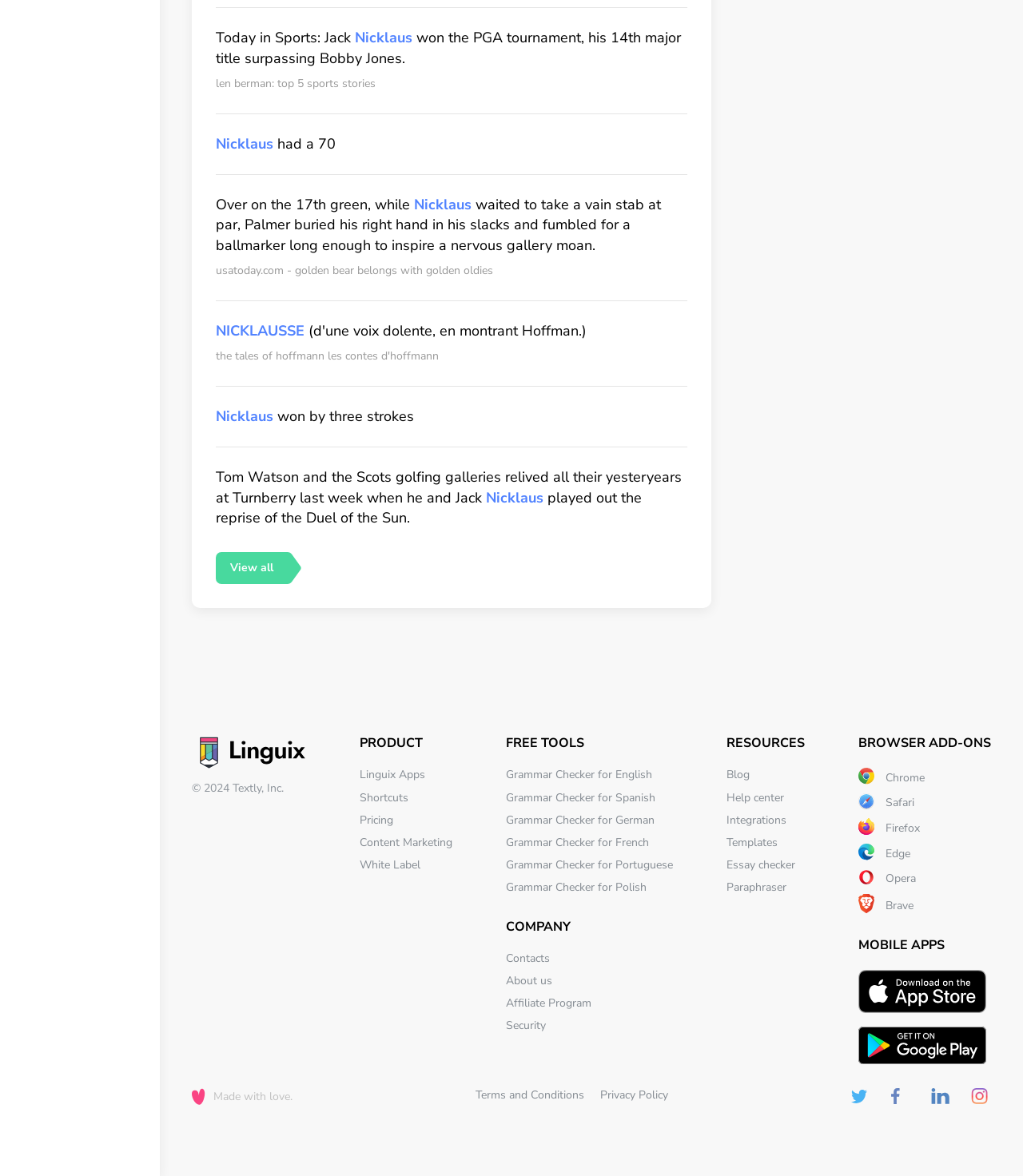Determine the bounding box of the UI element mentioned here: "alt="Linguix facebook"". The coordinates must be in the format [left, top, right, bottom] with values ranging from 0 to 1.

[0.871, 0.925, 0.891, 0.942]